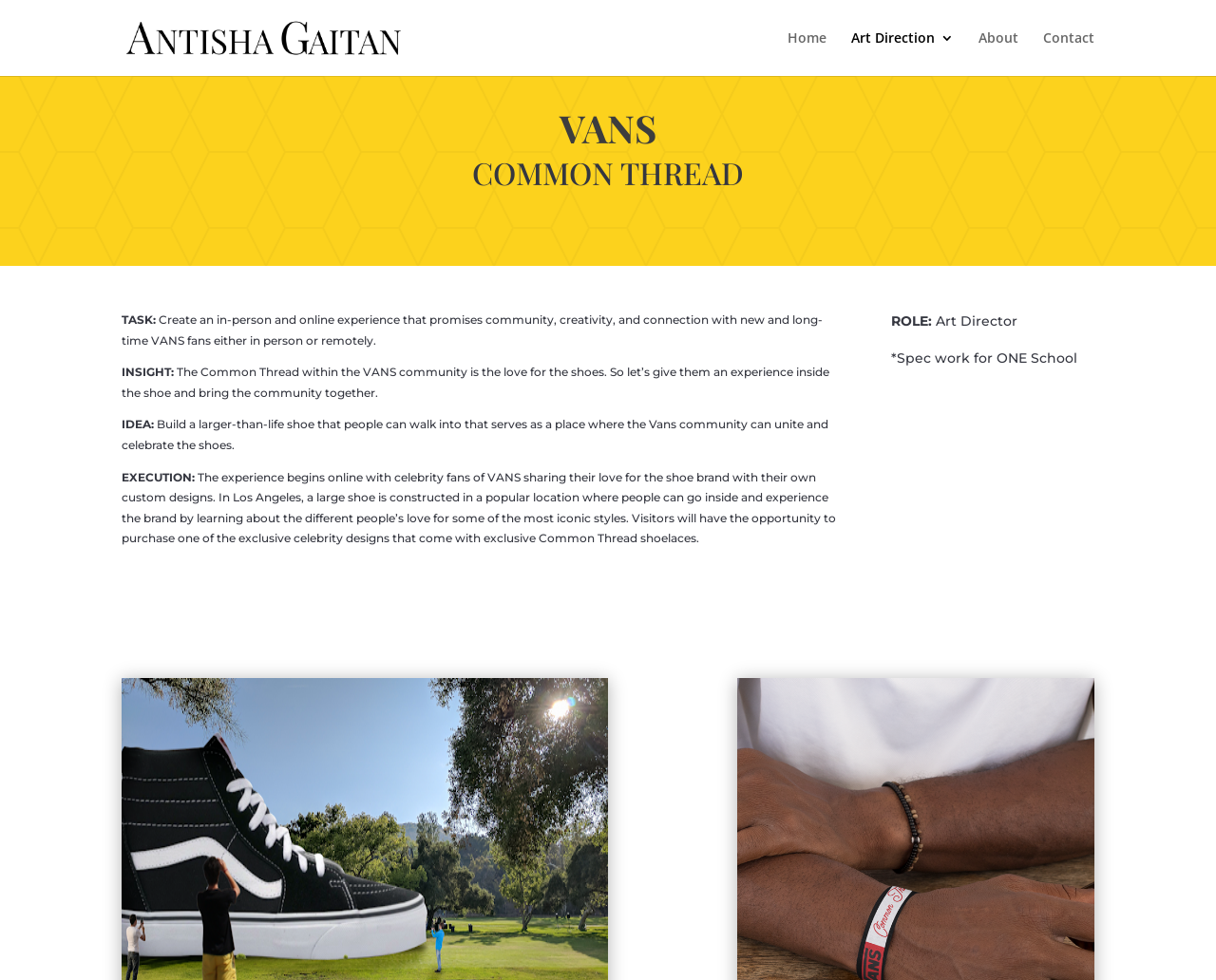What is the name of the person associated with this webpage?
Answer the question with detailed information derived from the image.

The webpage has a link with the text 'Antisha Gaitan' and an image with the same name, indicating that the webpage is related to this person.